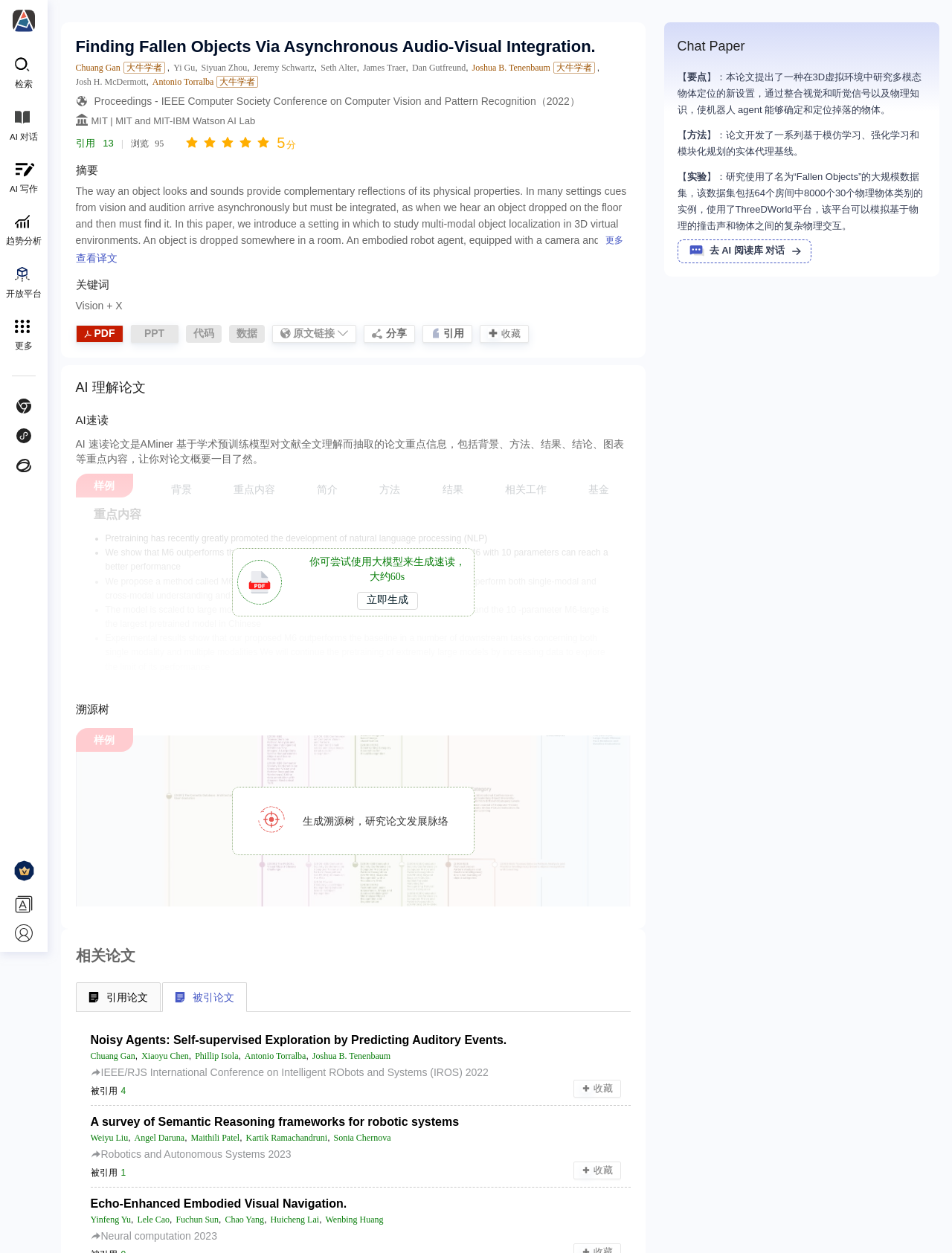Determine the main heading text of the webpage.

Finding Fallen Objects Via Asynchronous Audio-Visual Integration.